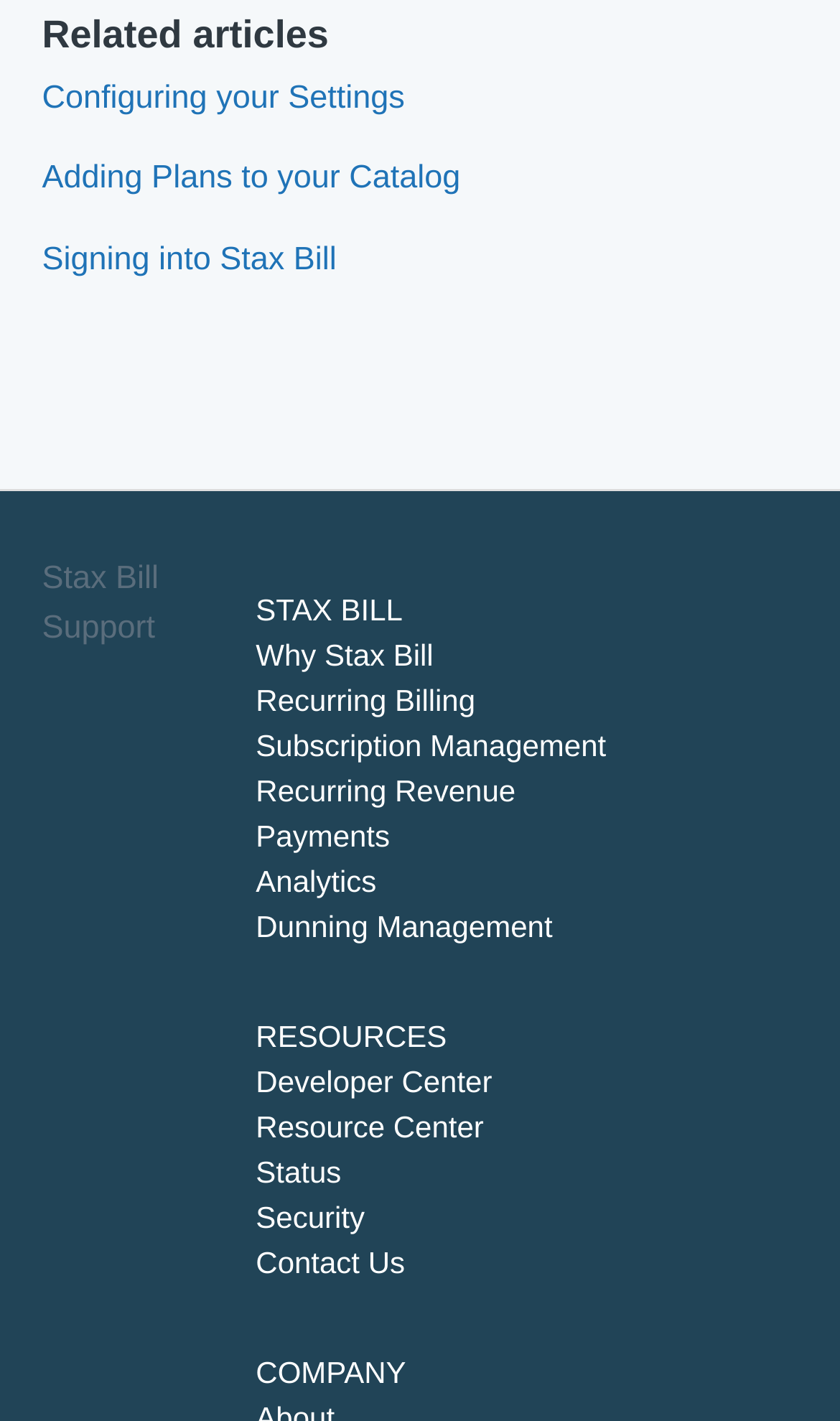Answer the question below in one word or phrase:
What is the second link under 'STAX BILL'?

Recurring Billing